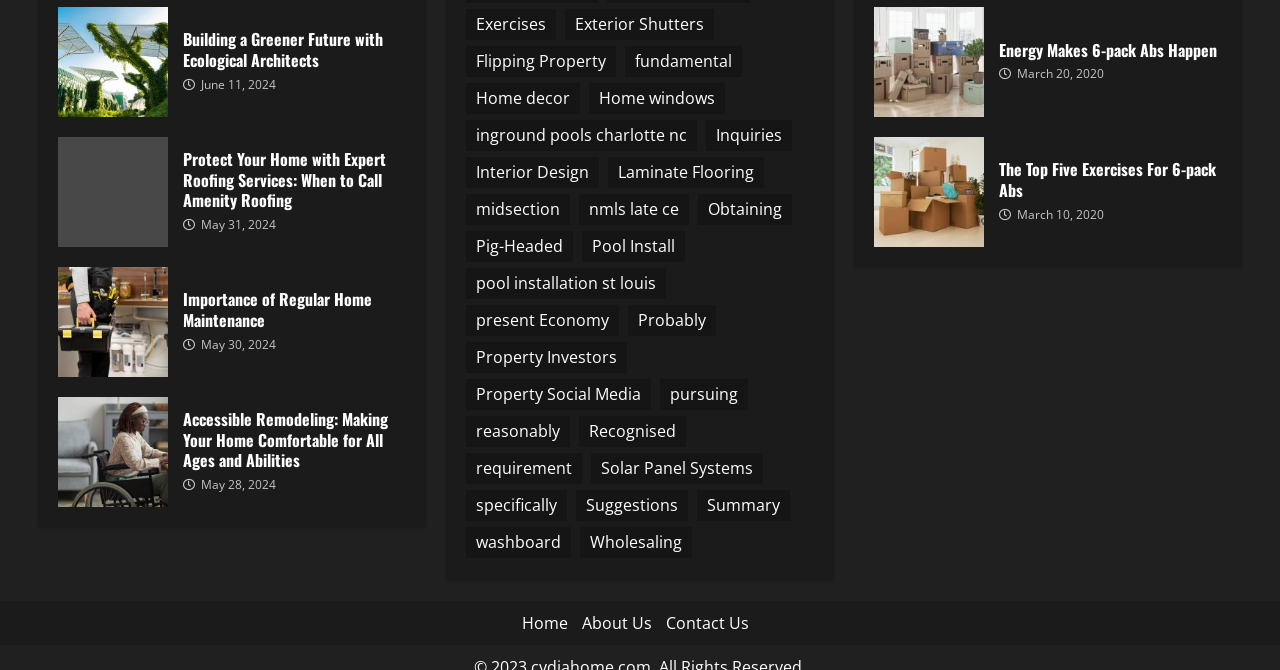What is the purpose of the link 'Contact Us'?
Based on the screenshot, respond with a single word or phrase.

To contact the website